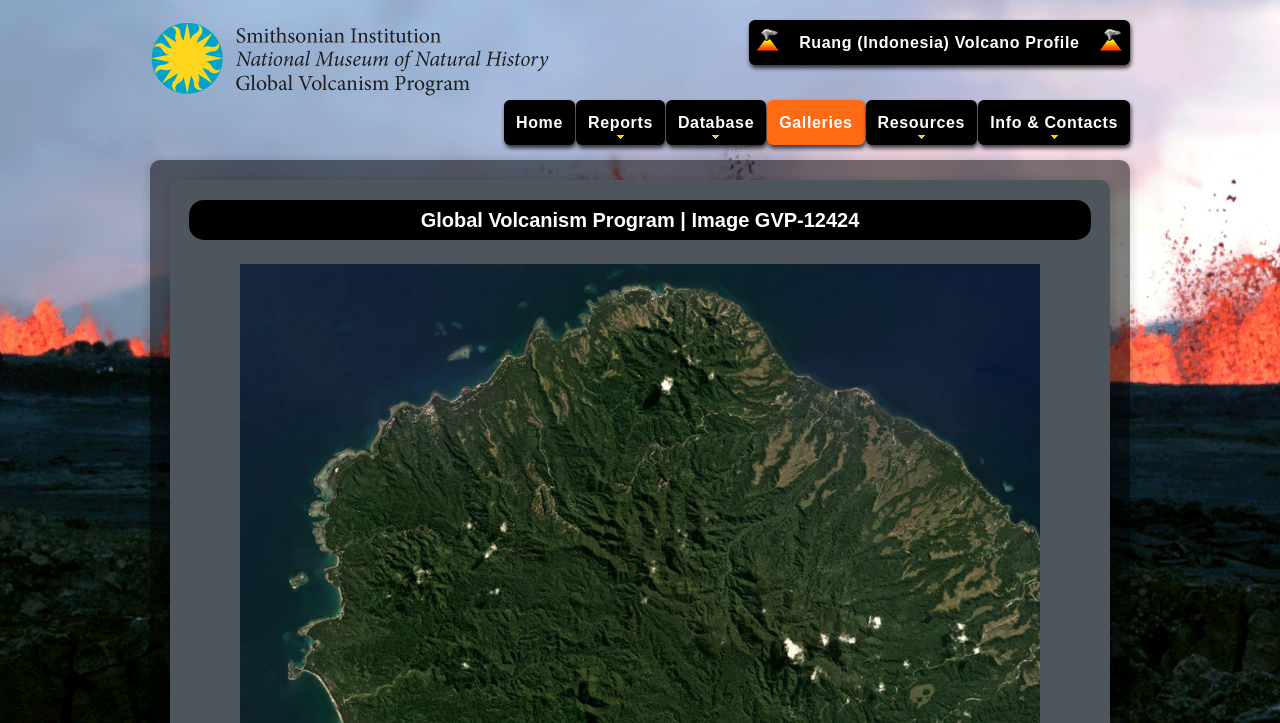Determine the bounding box coordinates of the clickable region to follow the instruction: "go to reports".

[0.45, 0.138, 0.519, 0.201]